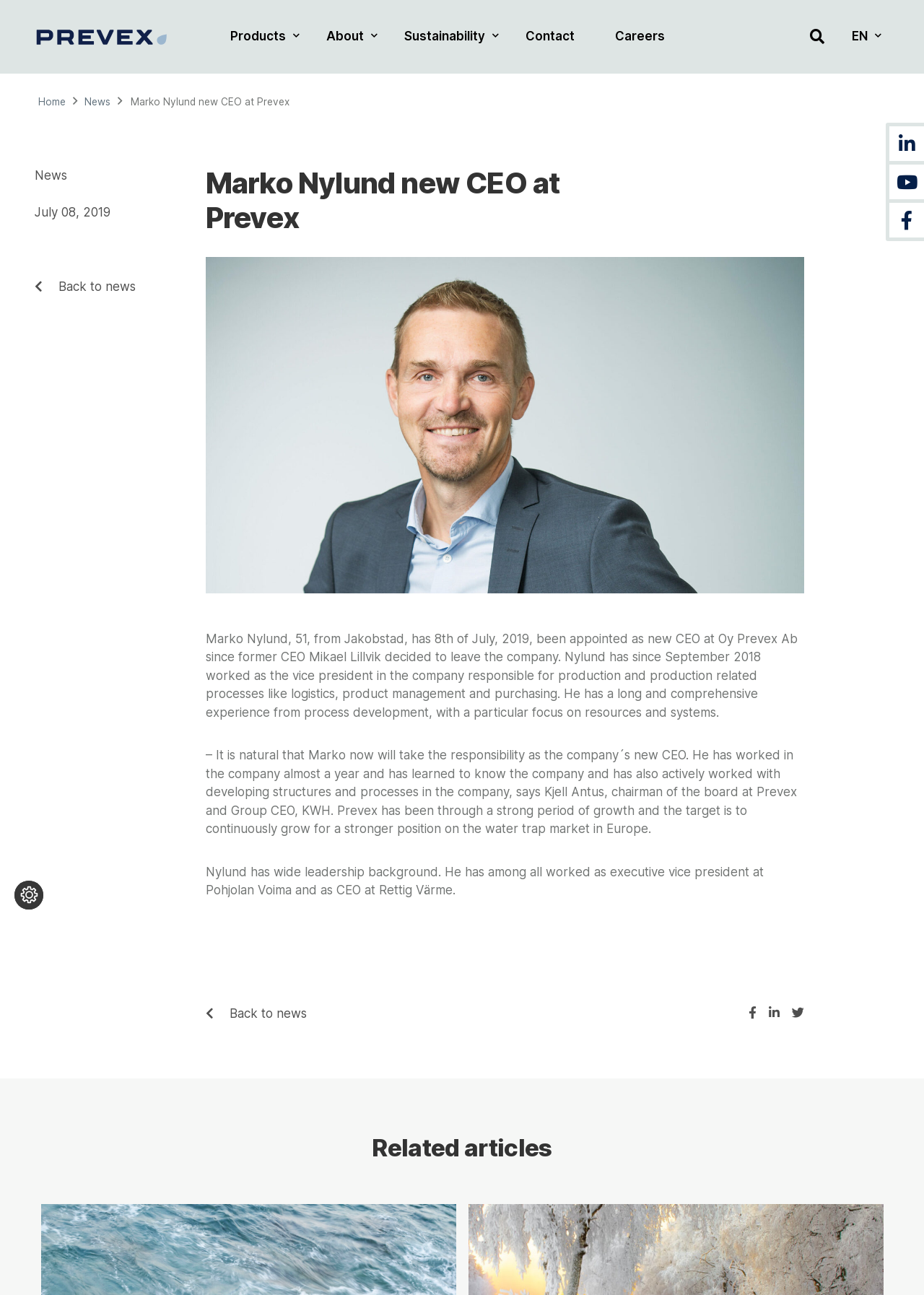Please find the bounding box for the following UI element description. Provide the coordinates in (top-left x, top-left y, bottom-right x, bottom-right y) format, with values between 0 and 1: enExpand main menu

[0.905, 0.0, 0.956, 0.057]